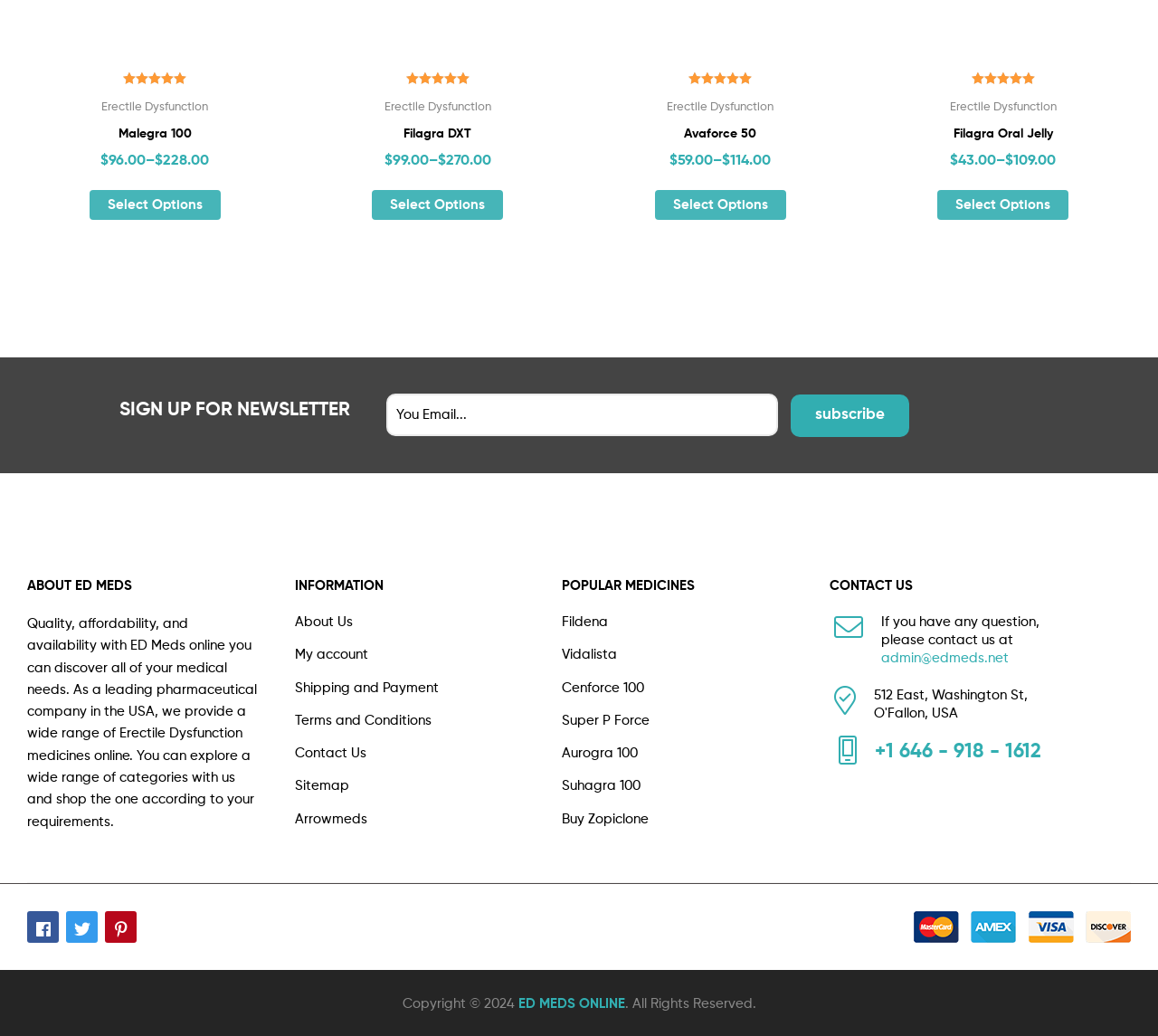Determine the bounding box coordinates of the clickable element necessary to fulfill the instruction: "View information about Filagra DXT". Provide the coordinates as four float numbers within the 0 to 1 range, i.e., [left, top, right, bottom].

[0.268, 0.121, 0.488, 0.136]